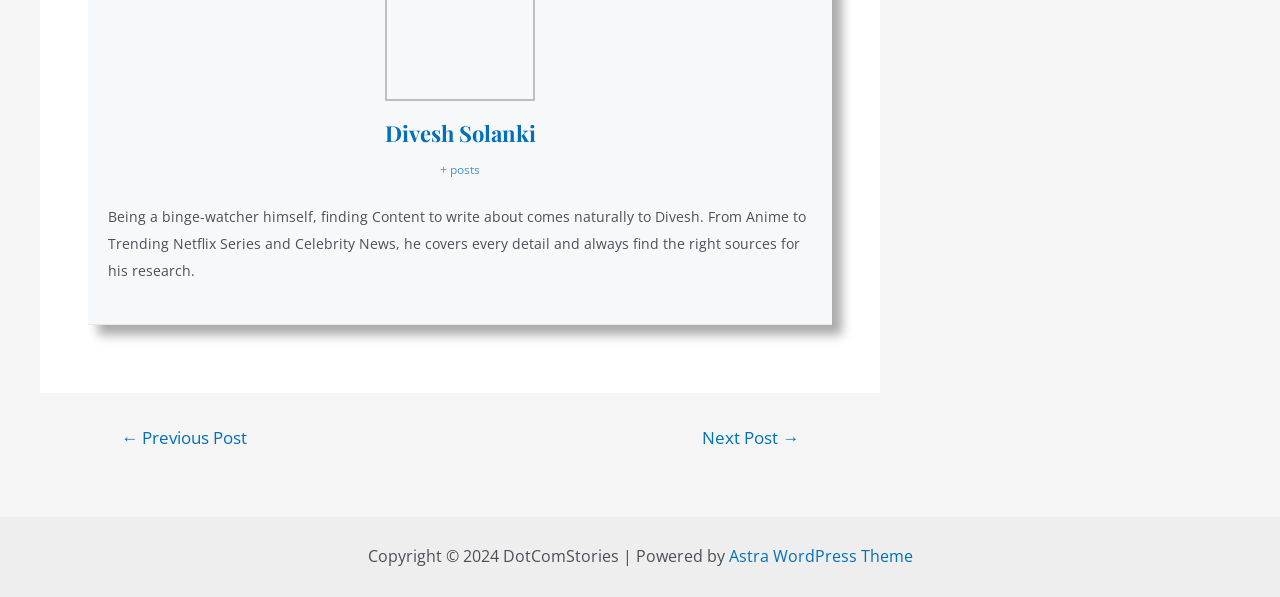Using the format (top-left x, top-left y, bottom-right x, bottom-right y), provide the bounding box coordinates for the described UI element. All values should be floating point numbers between 0 and 1: + posts

[0.344, 0.269, 0.375, 0.298]